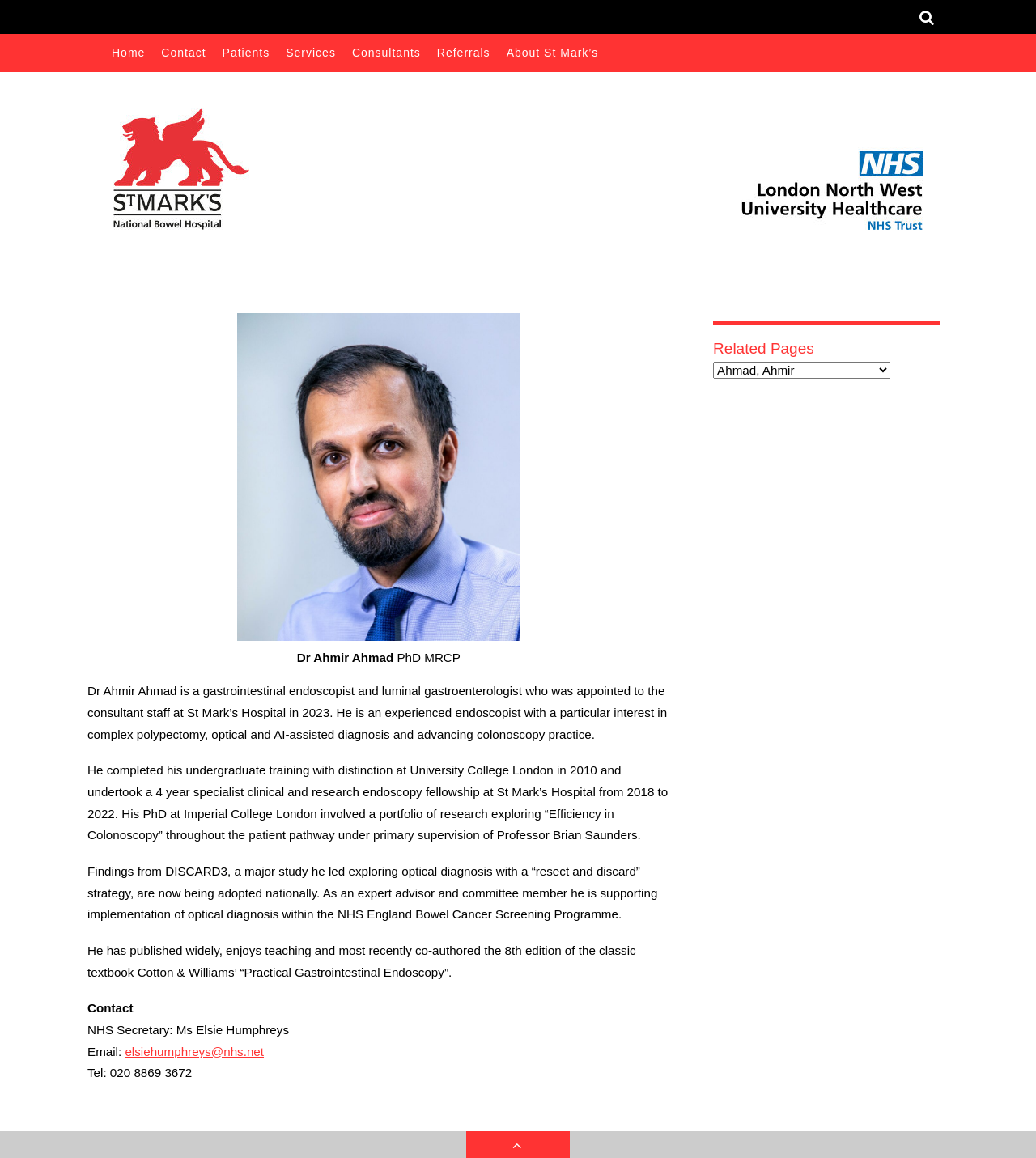What is Dr Ahmir Ahmad's profession?
Offer a detailed and exhaustive answer to the question.

Based on the webpage content, Dr Ahmir Ahmad is described as a gastrointestinal endoscopist and luminal gastroenterologist, indicating that his profession is related to gastrointestinal endoscopy.